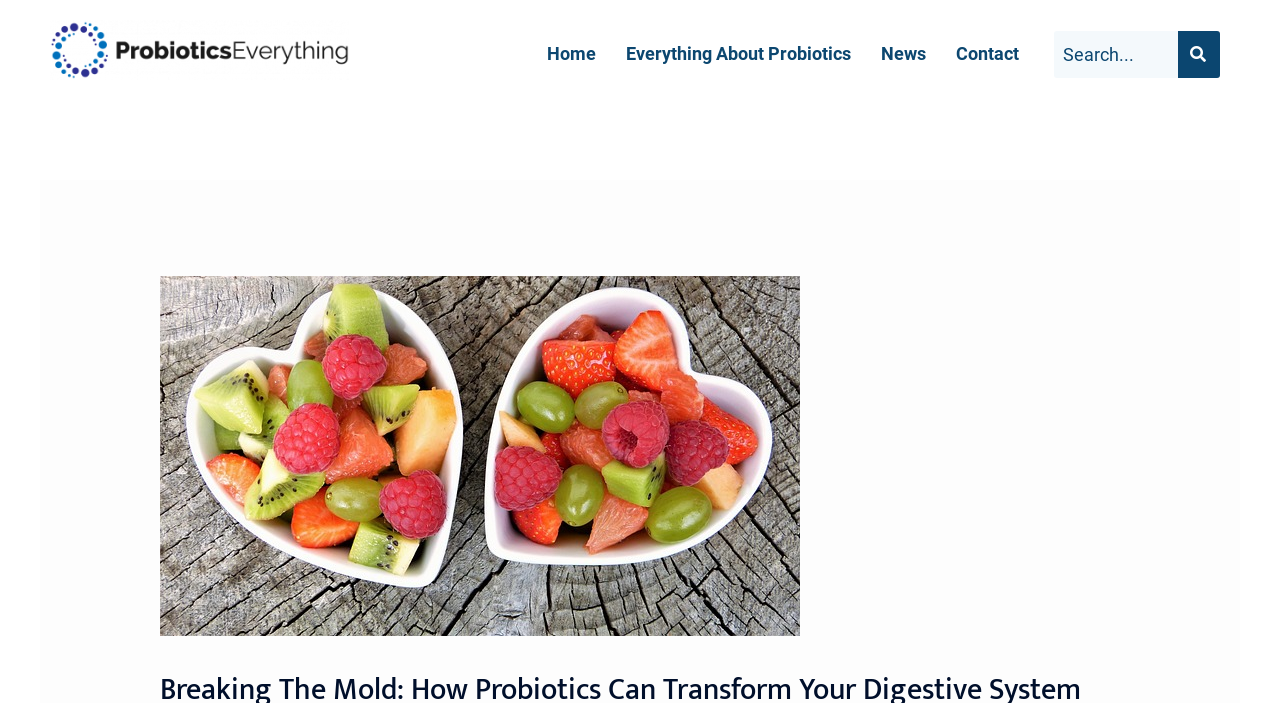Provide a short answer using a single word or phrase for the following question: 
What is the orientation of the tablist element?

Horizontal